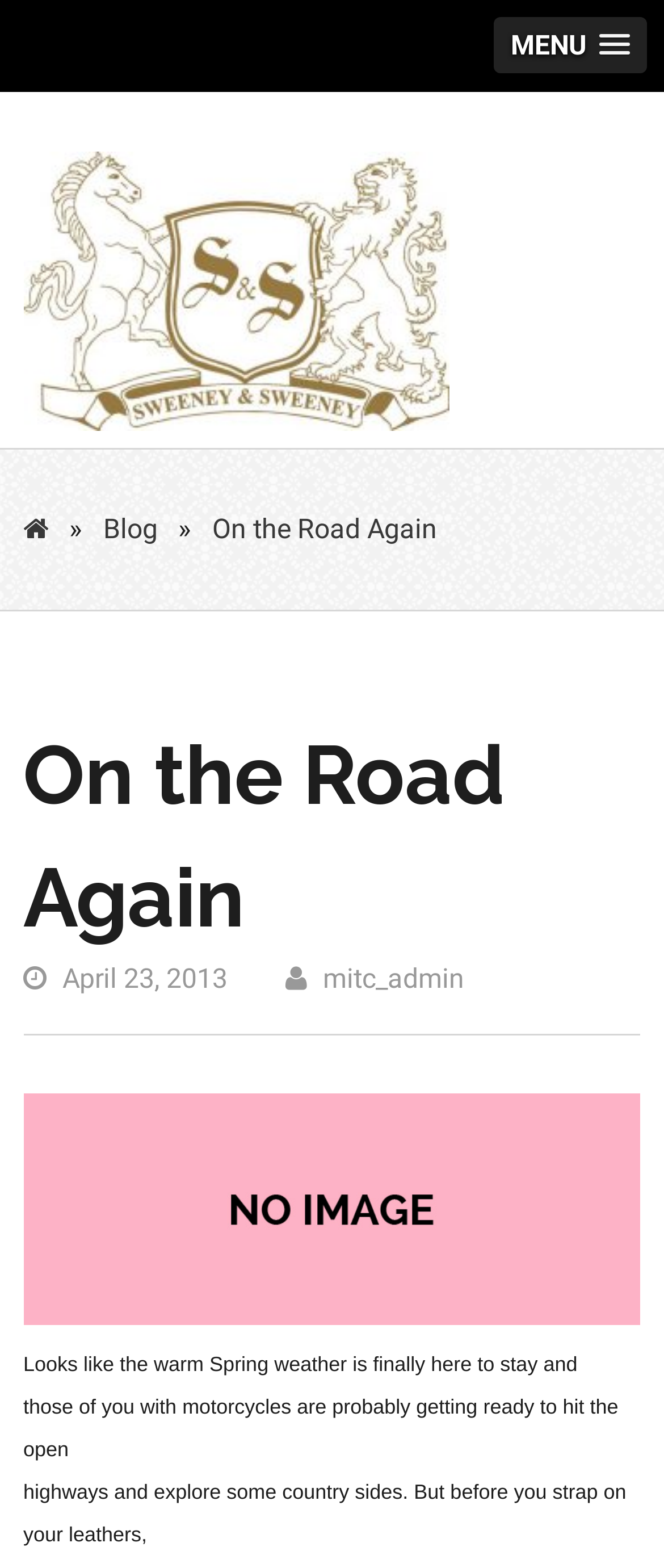What is the logo of this website?
Refer to the image and answer the question using a single word or phrase.

Sweeney & Sweeney Insurance